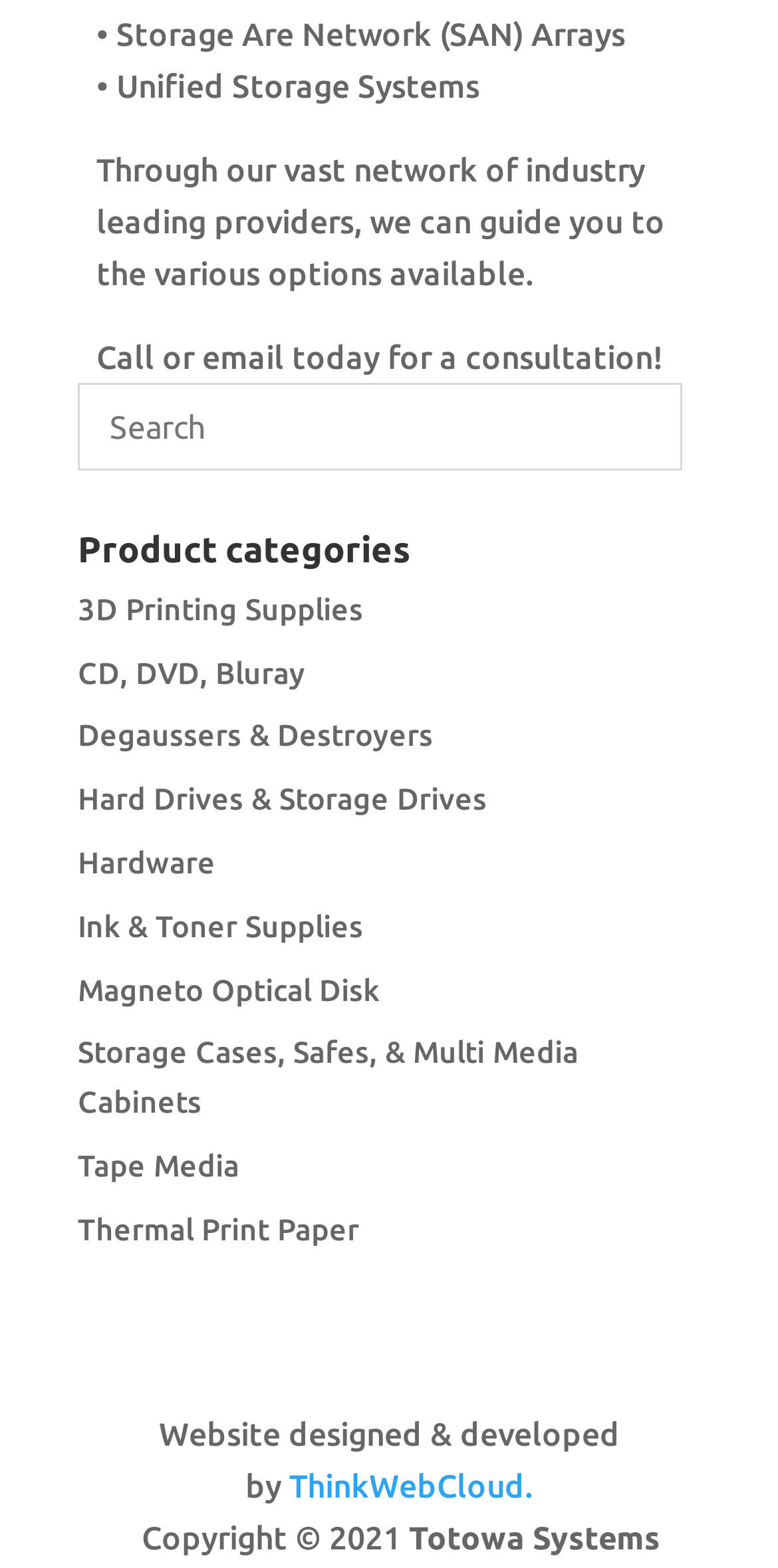Give a one-word or short-phrase answer to the following question: 
What is the main category of products?

Storage